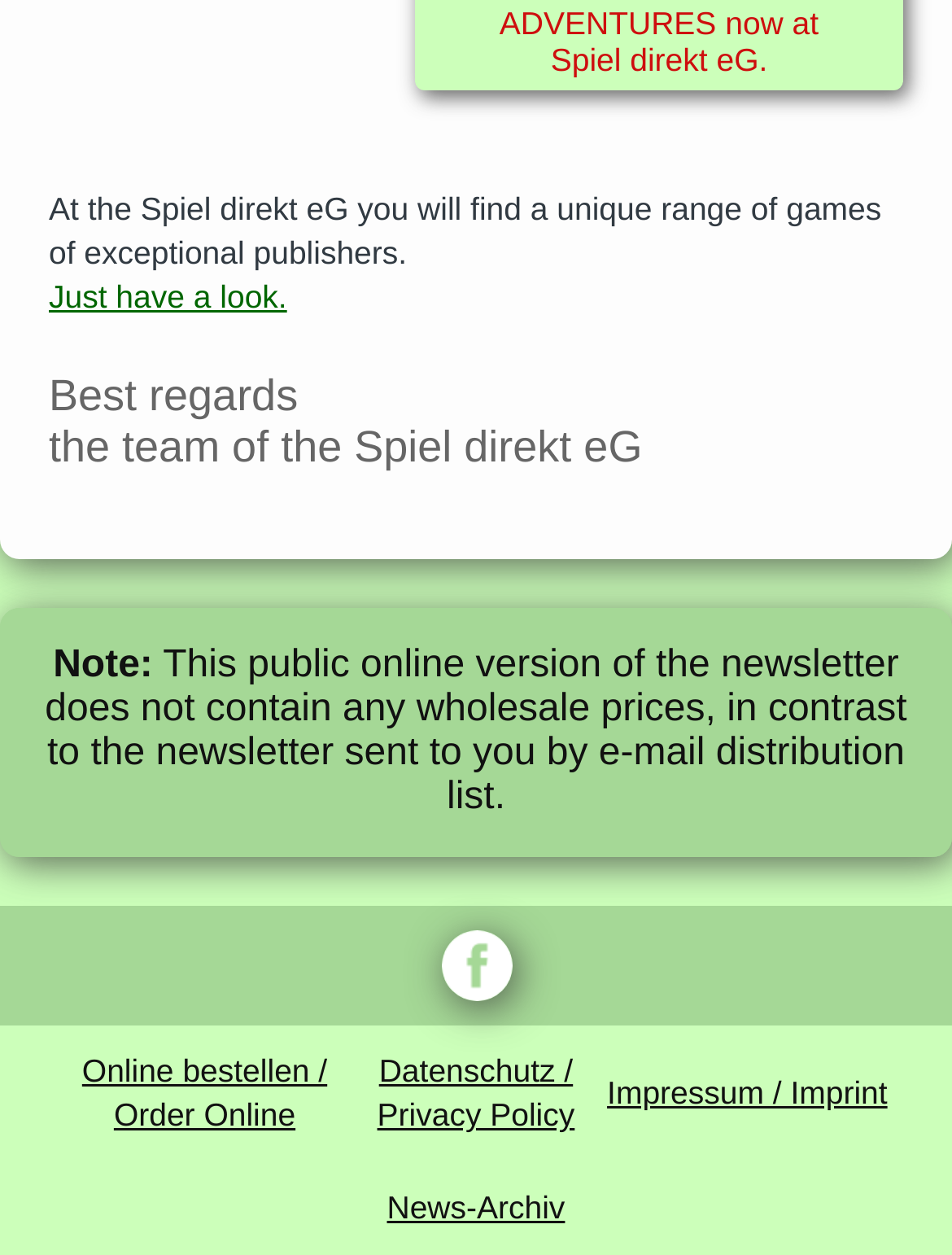Identify the bounding box coordinates for the UI element described as follows: News-Archiv. Use the format (top-left x, top-left y, bottom-right x, bottom-right y) and ensure all values are floating point numbers between 0 and 1.

[0.406, 0.948, 0.594, 0.977]